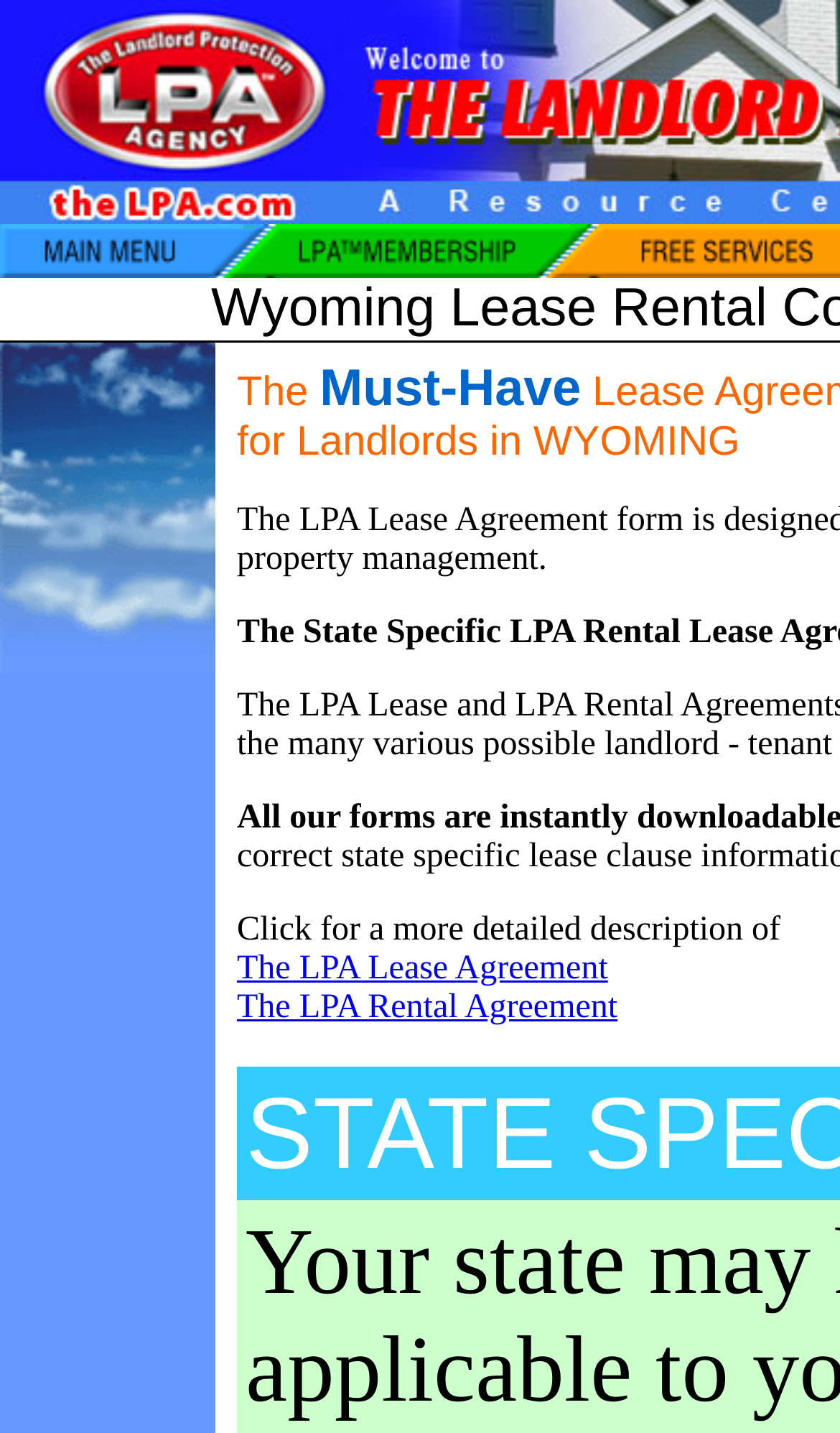Respond to the question below with a single word or phrase:
What is the main menu item on the left?

Landlord Protection Agency homepage